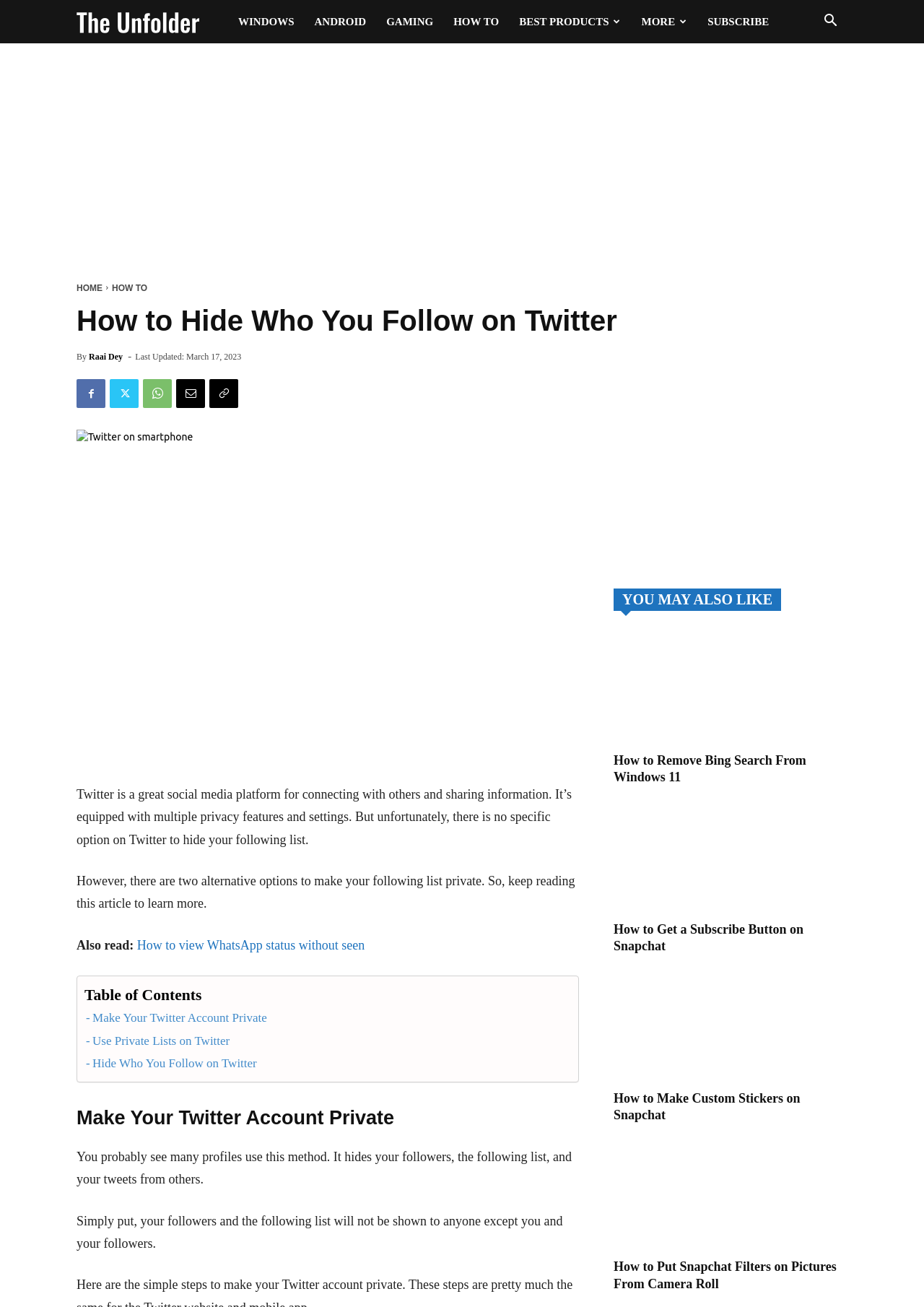What is the image description below the heading 'How to Hide Who You Follow on Twitter'? Refer to the image and provide a one-word or short phrase answer.

Twitter on smartphone